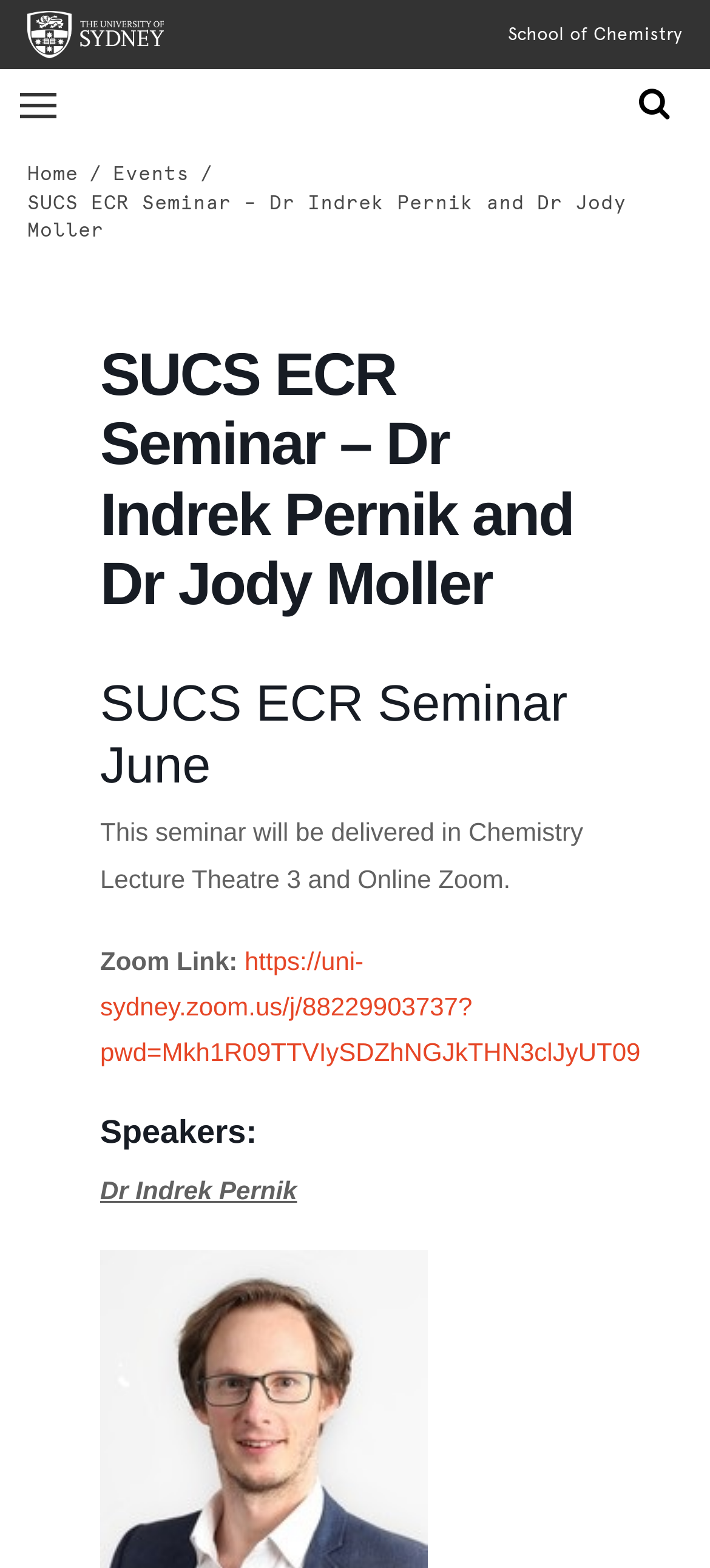Create a full and detailed caption for the entire webpage.

The webpage appears to be an event page for a seminar hosted by the School of Chemistry. At the top left, there is a link to the School of Chemistry, accompanied by an image with the same name. Below this, there are two buttons: "Toggle navigation" and "Toggle Searchbar", located at the top left and top right, respectively.

The main content of the page is divided into sections. The first section has a heading that reads "SUCS ECR Seminar – Dr Indrek Pernik and Dr Jody Moller", which is followed by a subheading "SUCS ECR Seminar June". Below this, there is a paragraph of text that describes the seminar, stating that it will be delivered in Chemistry Lecture Theatre 3 and online via Zoom.

Further down, there is a section with a heading "Speakers:", which lists the speakers, including Dr. Indrek Pernik. There is also a link to the Zoom meeting, labeled "Zoom Link:". The link is located to the right of the "Zoom Link:" label.

At the top of the page, there is a navigation menu with links to "Home" and "Events", separated by a slash.